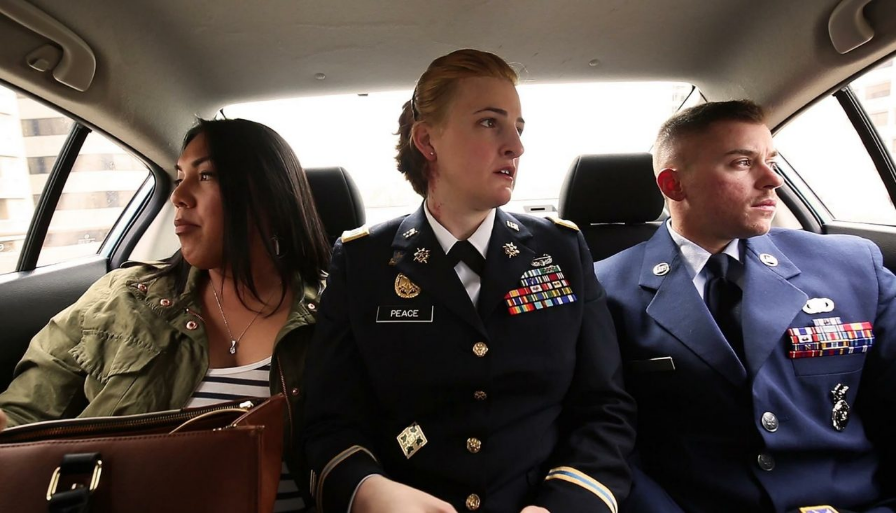Based on the visual content of the image, answer the question thoroughly: What is the atmosphere of the scene?

The overall atmosphere of the scene is somber yet proud, which is conveyed through the contemplative expressions of the three individuals and the formal attire of the military officers, creating a sense of gravity and importance.